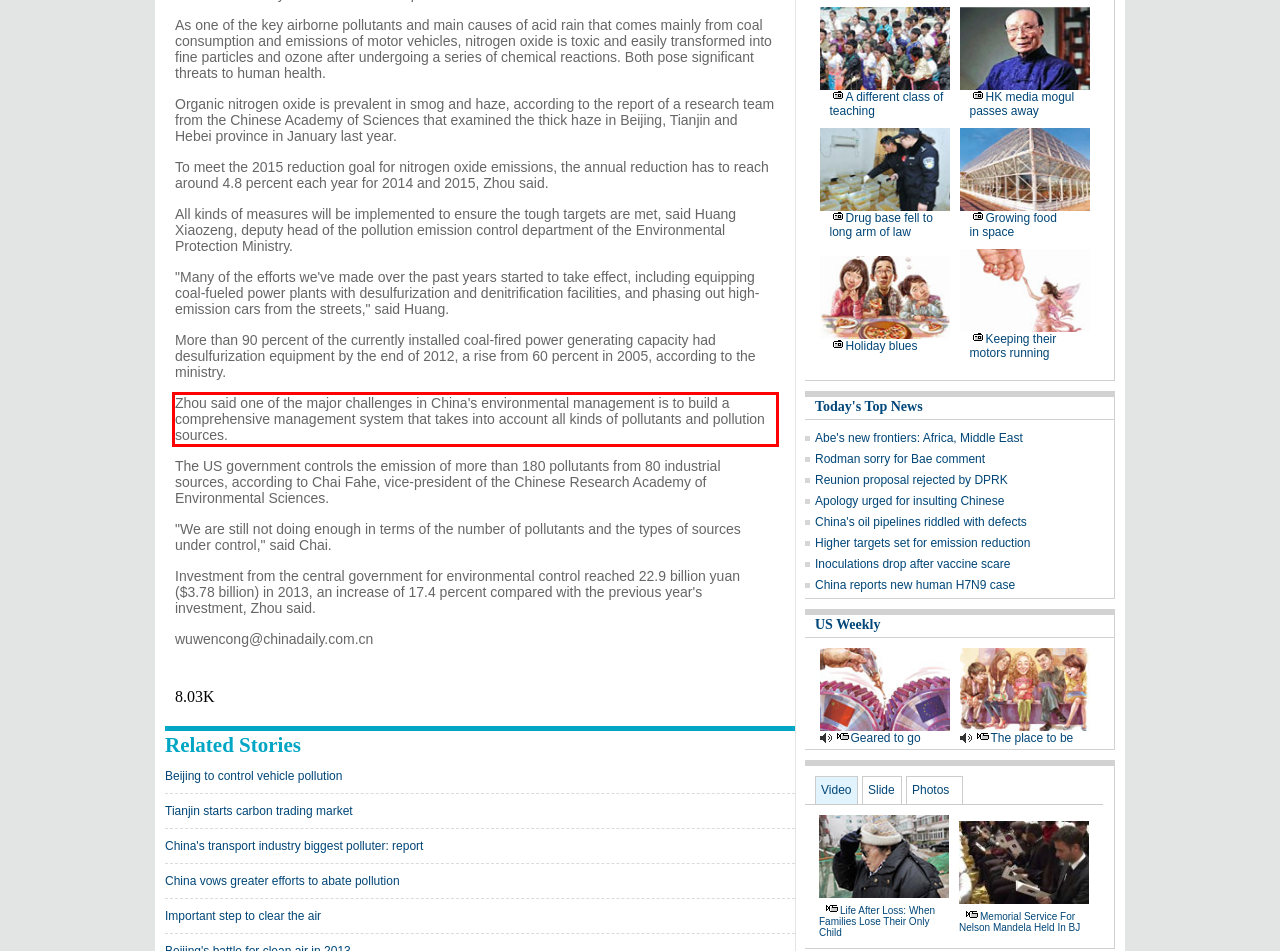Using the provided webpage screenshot, recognize the text content in the area marked by the red bounding box.

Zhou said one of the major challenges in China's environmental management is to build a comprehensive management system that takes into account all kinds of pollutants and pollution sources.